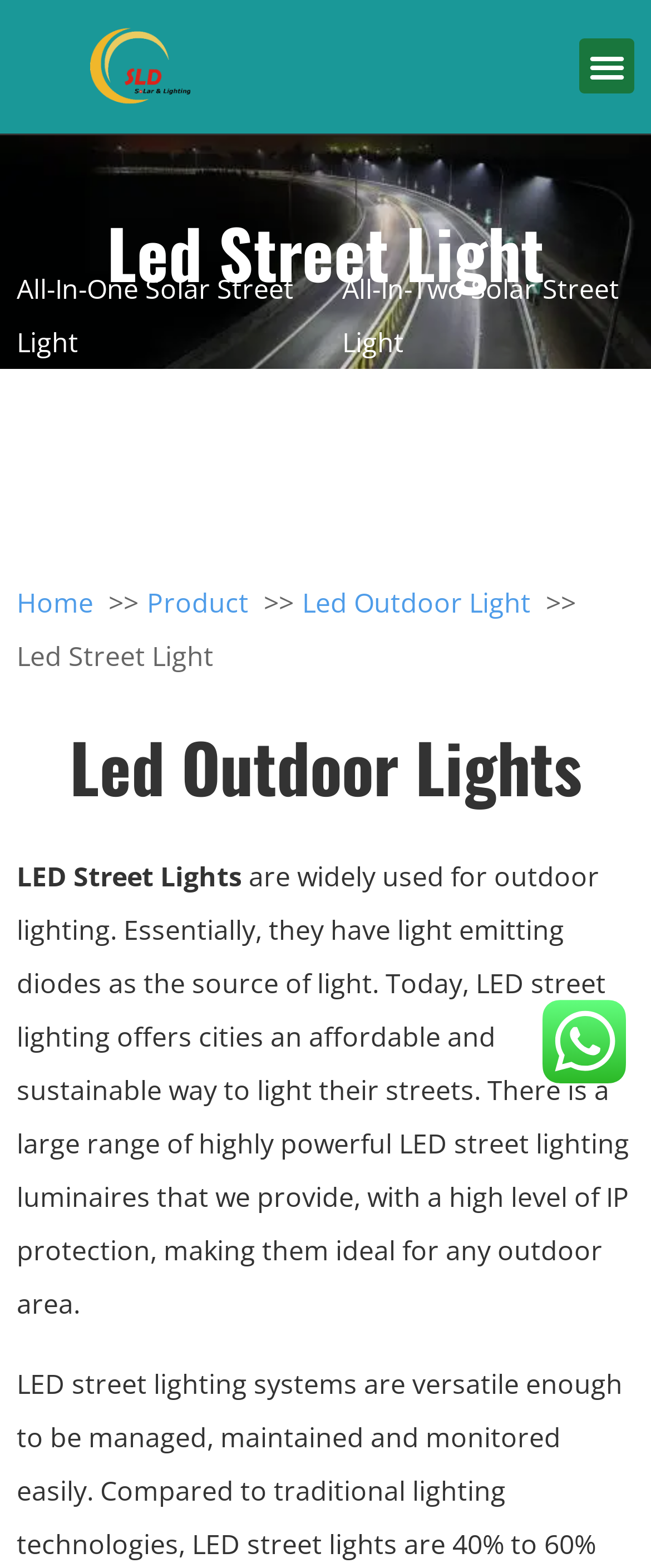Deliver a detailed narrative of the webpage's visual and textual elements.

The webpage is about Led Street Light, a professional solar street lights manufacturer and supplier based in China. At the top left corner, there is a logo image of SLD Solar & Lighting. On the top right corner, there is a menu toggle button. 

Below the logo, there is a heading "Led Street Light" in a prominent position. Underneath, there are four product categories: All-In-One Solar Street Light, All-In-Two Solar Street Light, Led Outdoor Light, and Solar Garden Light, each with a link to visit the respective category. These links are arranged in two columns, with the first two categories on the left and the last two on the right. Each category has a heading with the number of products in parentheses.

Below these product categories, there is a navigation breadcrumb section with links to Home, Product, and Led Outdoor Light. The current page is indicated as "Led Street Light". 

Further down, there is a heading "Led Outdoor Lights" followed by a brief introduction to LED street lights, explaining their usage, features, and benefits. This text is accompanied by an image on the right side, which is likely an illustration of LED street lights.